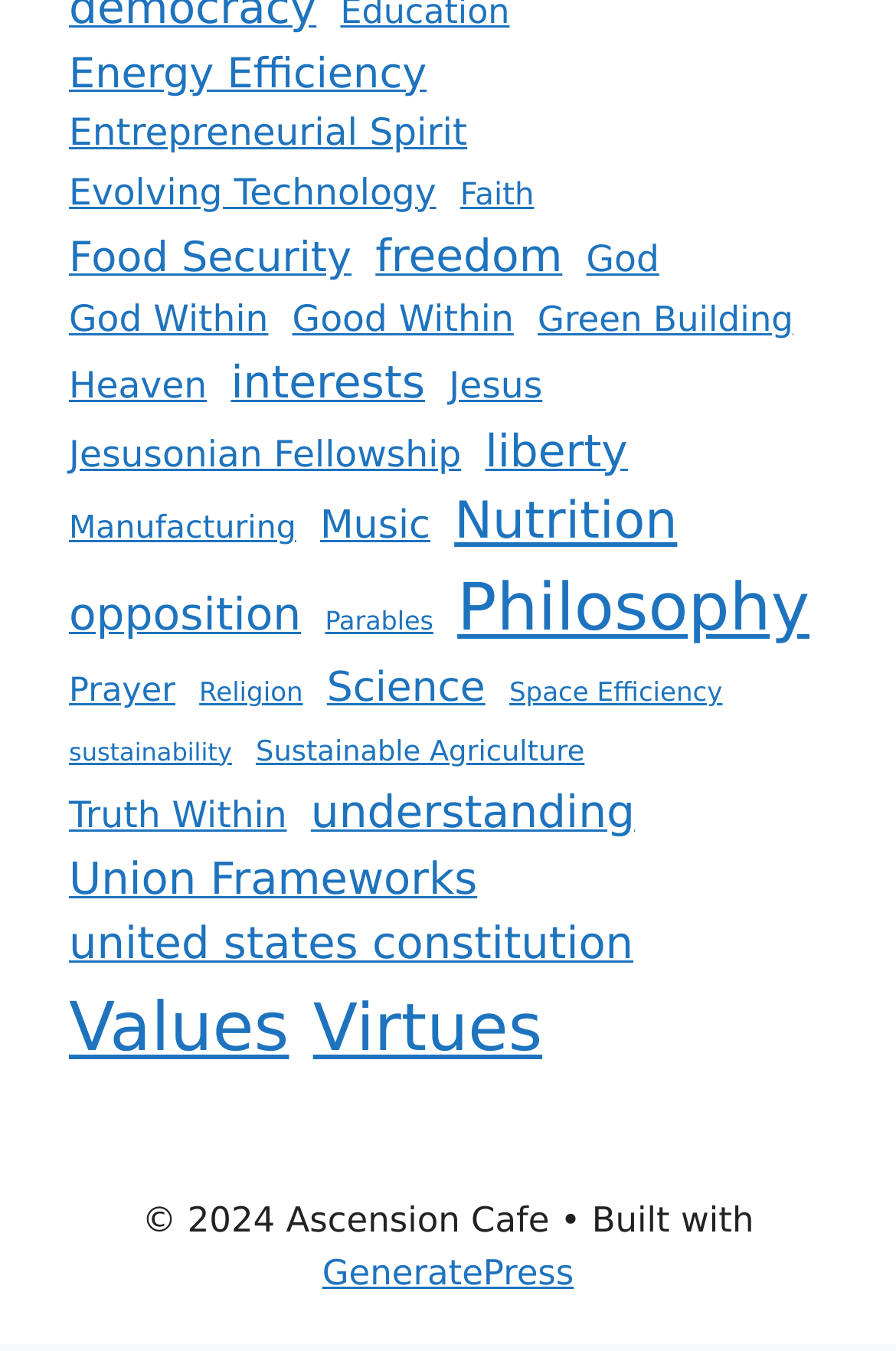How many items are there under the 'Philosophy' topic?
Using the image as a reference, answer the question with a short word or phrase.

188